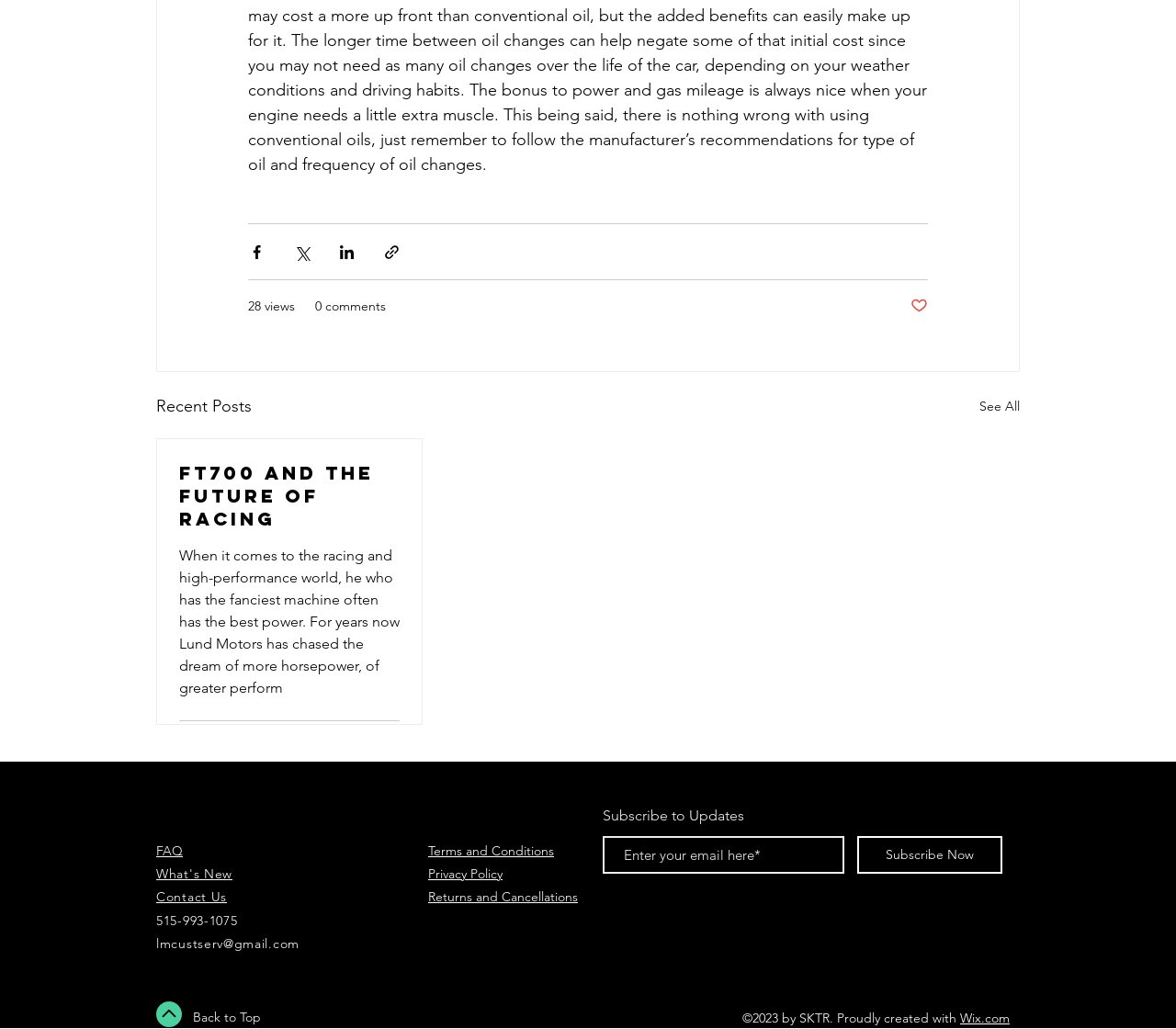Provide the bounding box coordinates for the area that should be clicked to complete the instruction: "Subscribe to updates".

[0.729, 0.812, 0.852, 0.849]